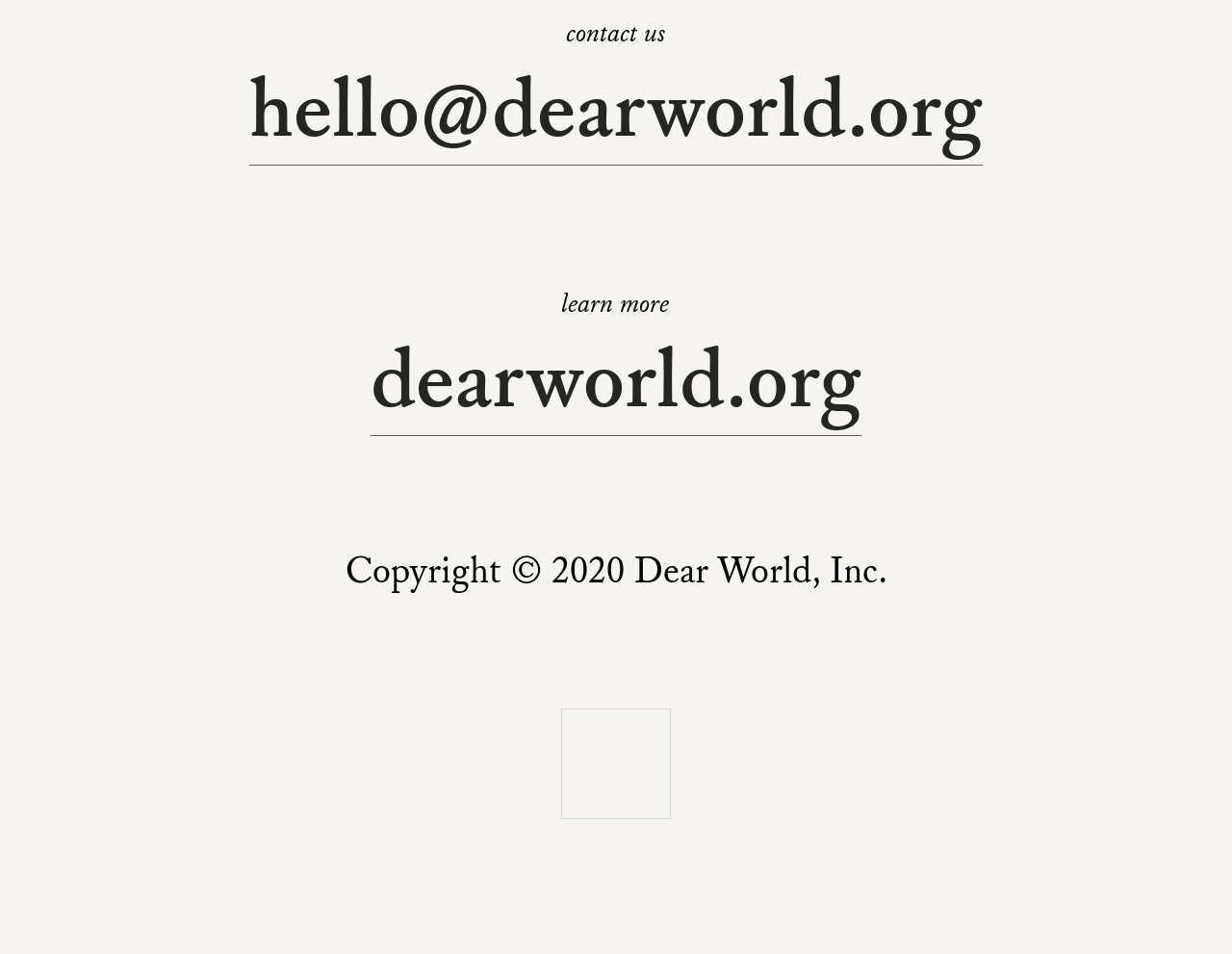With reference to the image, please provide a detailed answer to the following question: What is the purpose of the 'learn more' text?

I found the 'learn more' text as a static text element. Based on its position and context, it's likely that it's a call-to-action that invites users to learn more about the organization or its activities.